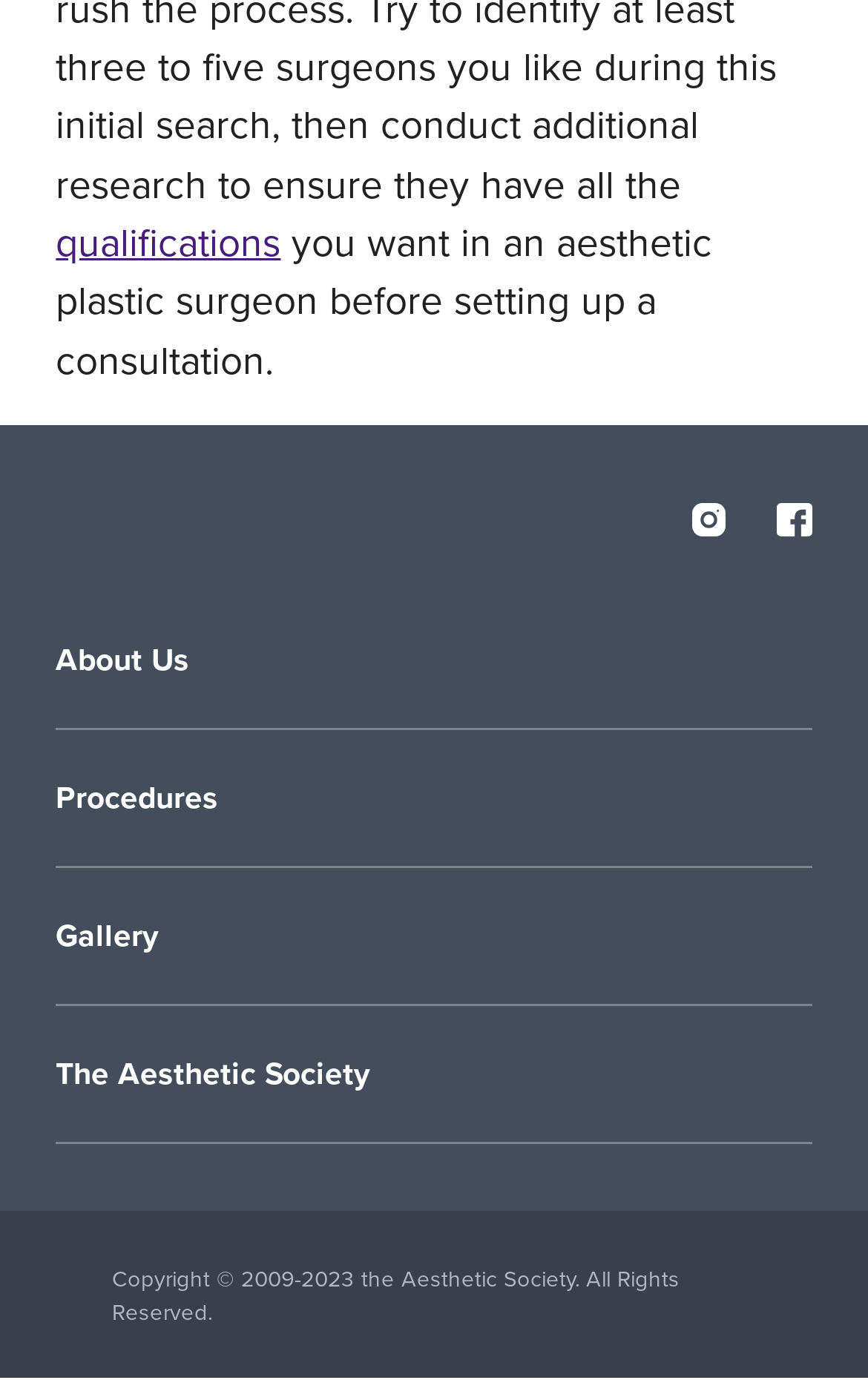Using the information in the image, give a comprehensive answer to the question: 
How many buttons are present in the contentinfo section?

The contentinfo section contains four button elements: 'About Us', 'Procedures', 'Gallery', and 'The Aesthetic Society'.